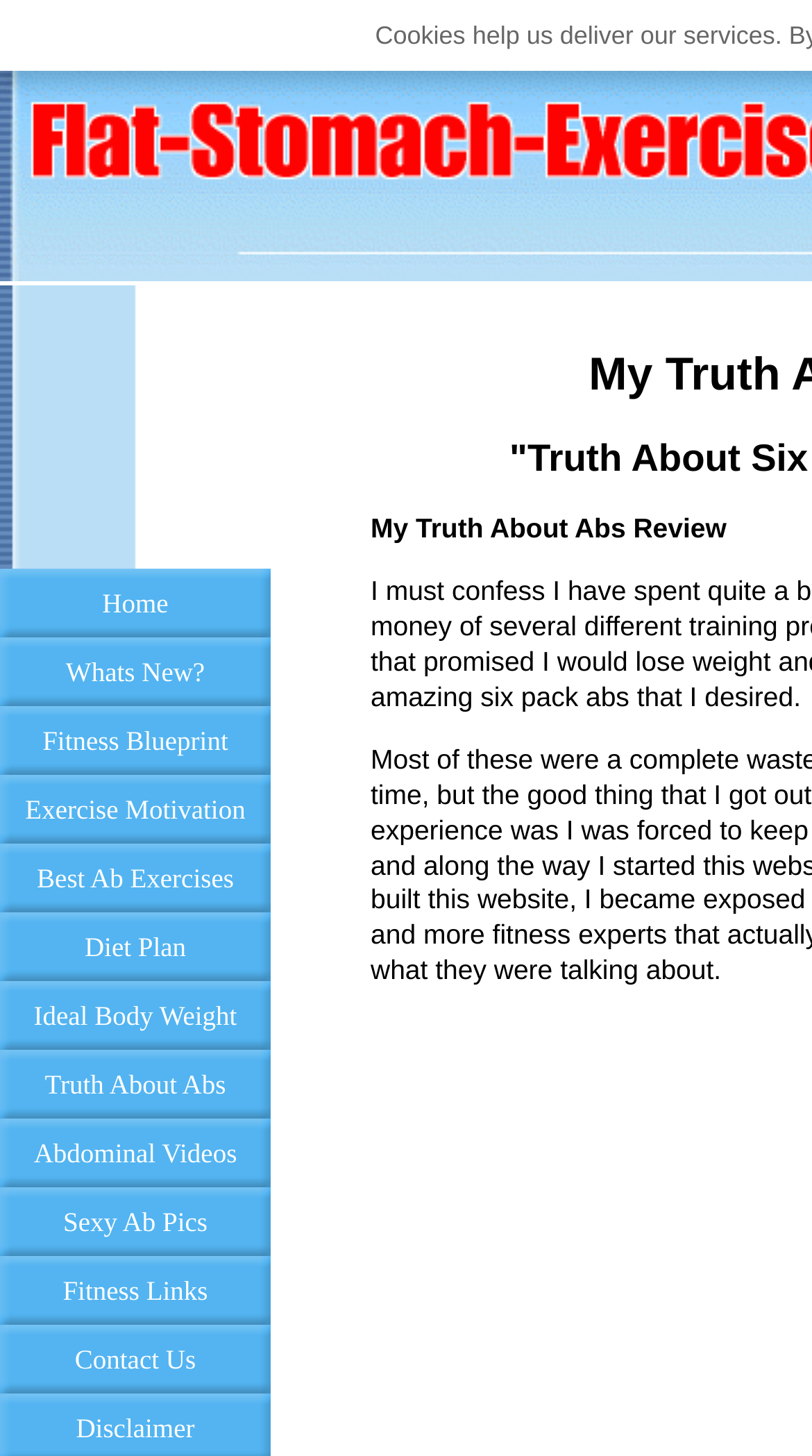Kindly determine the bounding box coordinates for the area that needs to be clicked to execute this instruction: "read the My Truth About Abs Review".

[0.456, 0.352, 0.895, 0.374]